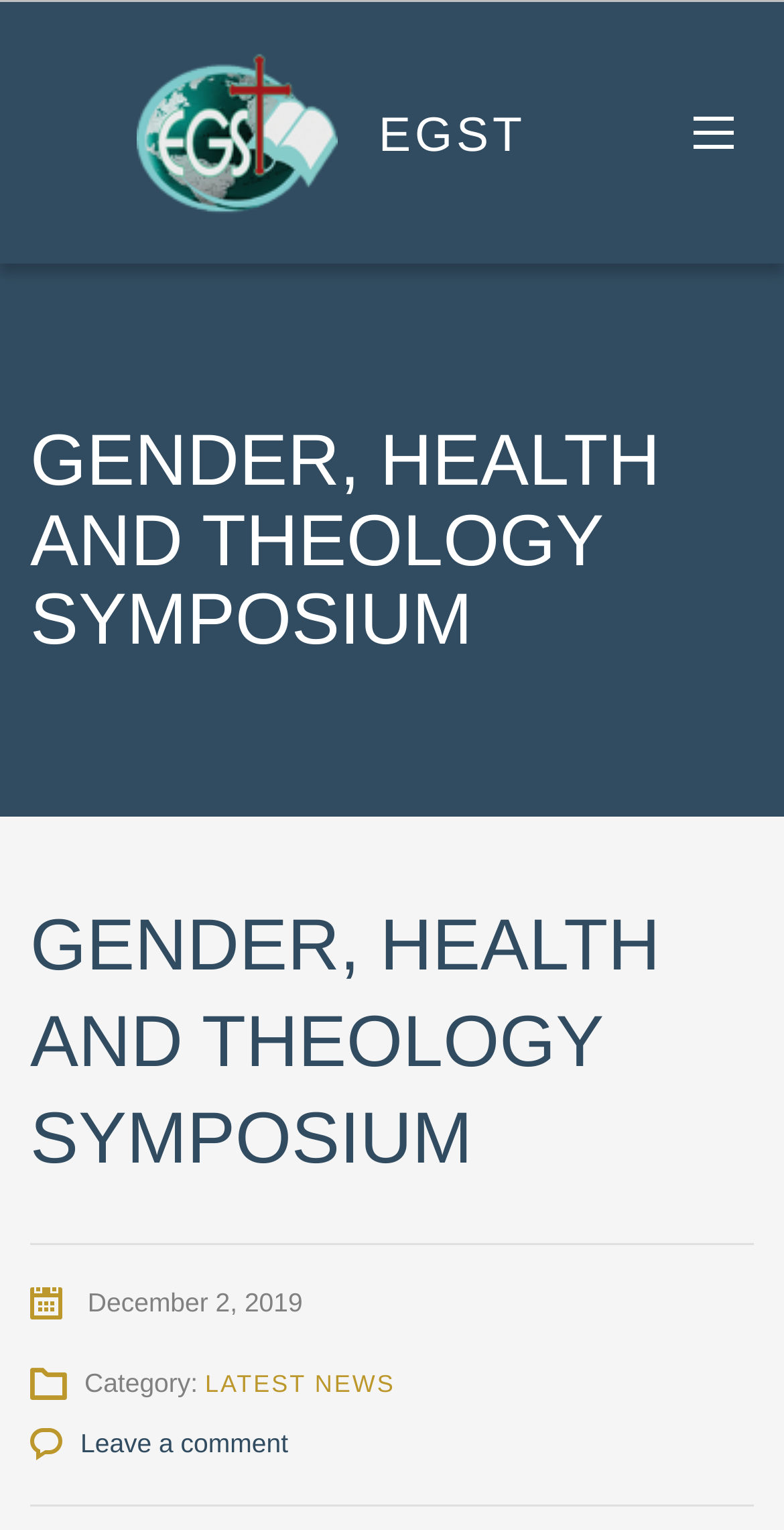Offer a meticulous description of the webpage's structure and content.

The webpage is about the "GENDER, HEALTH AND THEOLOGY SYMPOSIUM" organized by EGST. At the top-left corner, there is a logo of EGST, which is an image. Below the logo, there is a heading that displays the title of the symposium. 

Under the title, there is a section that appears to be a news article or a post. This section has a subheading that also displays the title of the symposium. The date "December 2, 2019" is mentioned below the subheading, indicating when the post was published. 

To the right of the date, there is a category label "Category:" followed by a link "LATEST NEWS". Below the category label, there is a link "Leave a comment", suggesting that users can engage with the post by leaving a comment.